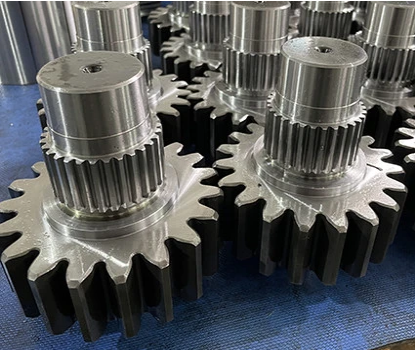Offer a comprehensive description of the image.

The image showcases a collection of robust cylindrical gears, specifically custom spur gears, prominently displayed on a textured blue surface. Each gear is characterized by its distinct shape, featuring a central cylindrical hub with pronounced teeth radially extending outward, designed for effective engagement in mechanical applications. The shine of the metal surfaces emphasizes the precision engineering involved in their production. The gears are indicative of small batch manufacturing capabilities, suitable for varied applications, including specialized machinery. The photo highlights the quality craftsmanship and intricate detail often associated with precision gear manufacturing, suggesting an emphasis on durability and functionality in design.